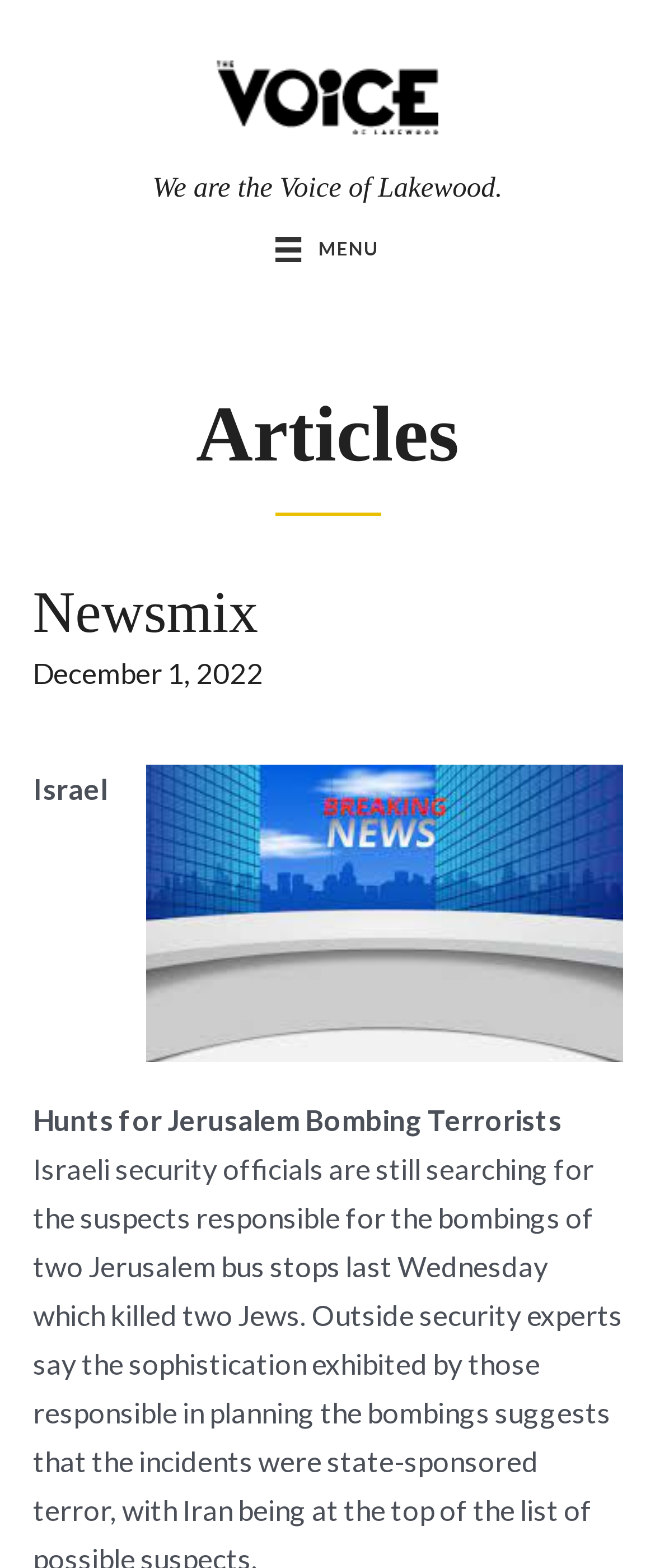Give a detailed overview of the webpage's appearance and contents.

The webpage is titled "Newsmix – The Voice of Lakewood" and features a logo at the top left corner, which is a black image with the text "logo-black". Below the logo, there is a static text "We are the Voice of Lakewood." that spans across the top section of the page.

To the right of the logo, there is a menu section with the text "MENU" and an image above it. The menu section is positioned at the top right corner of the page.

The main content of the page is divided into two sections. On the left side, there are two headings, "Newsmix" and "Articles", stacked on top of each other. Below these headings, there is a date "December 1, 2022" and a news article title "Israel Hunts for Jerusalem Bombing Terrorists".

On the right side of the page, there is an iframe with the title "Chat" that takes up a significant portion of the bottom right section of the page.